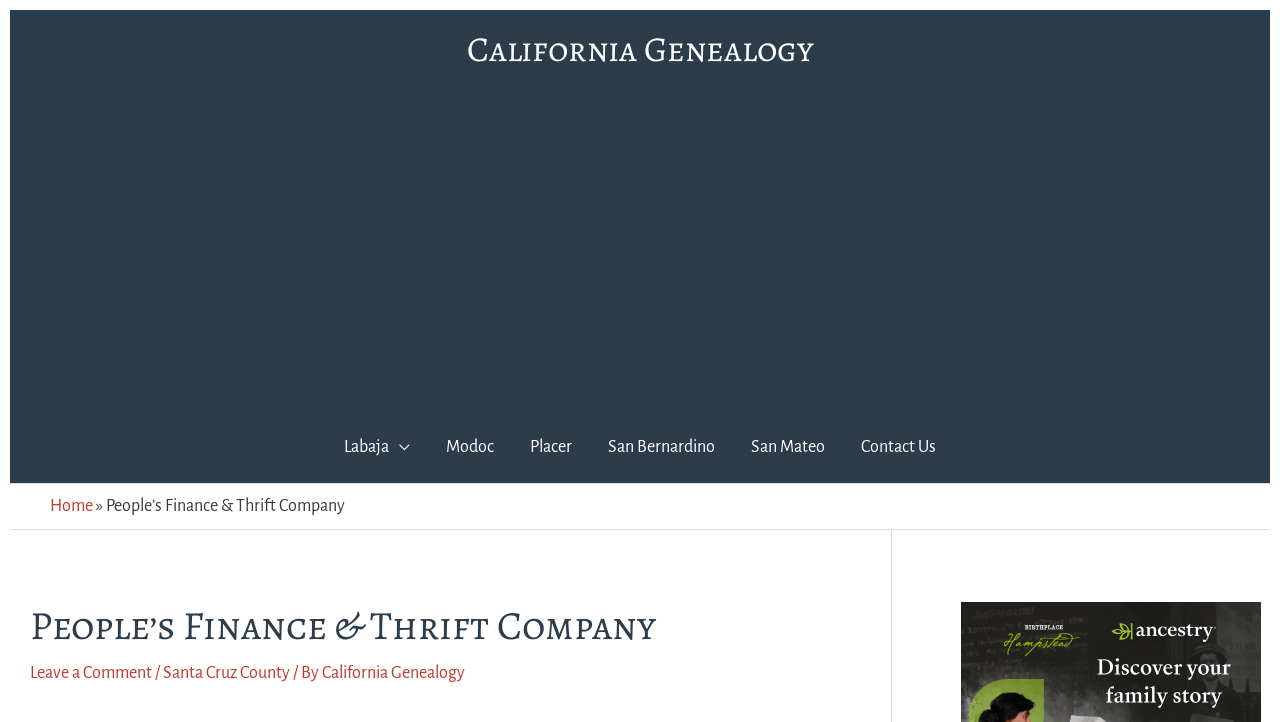Identify the bounding box coordinates of the region that needs to be clicked to carry out this instruction: "go to California Genealogy". Provide these coordinates as four float numbers ranging from 0 to 1, i.e., [left, top, right, bottom].

[0.364, 0.035, 0.636, 0.101]